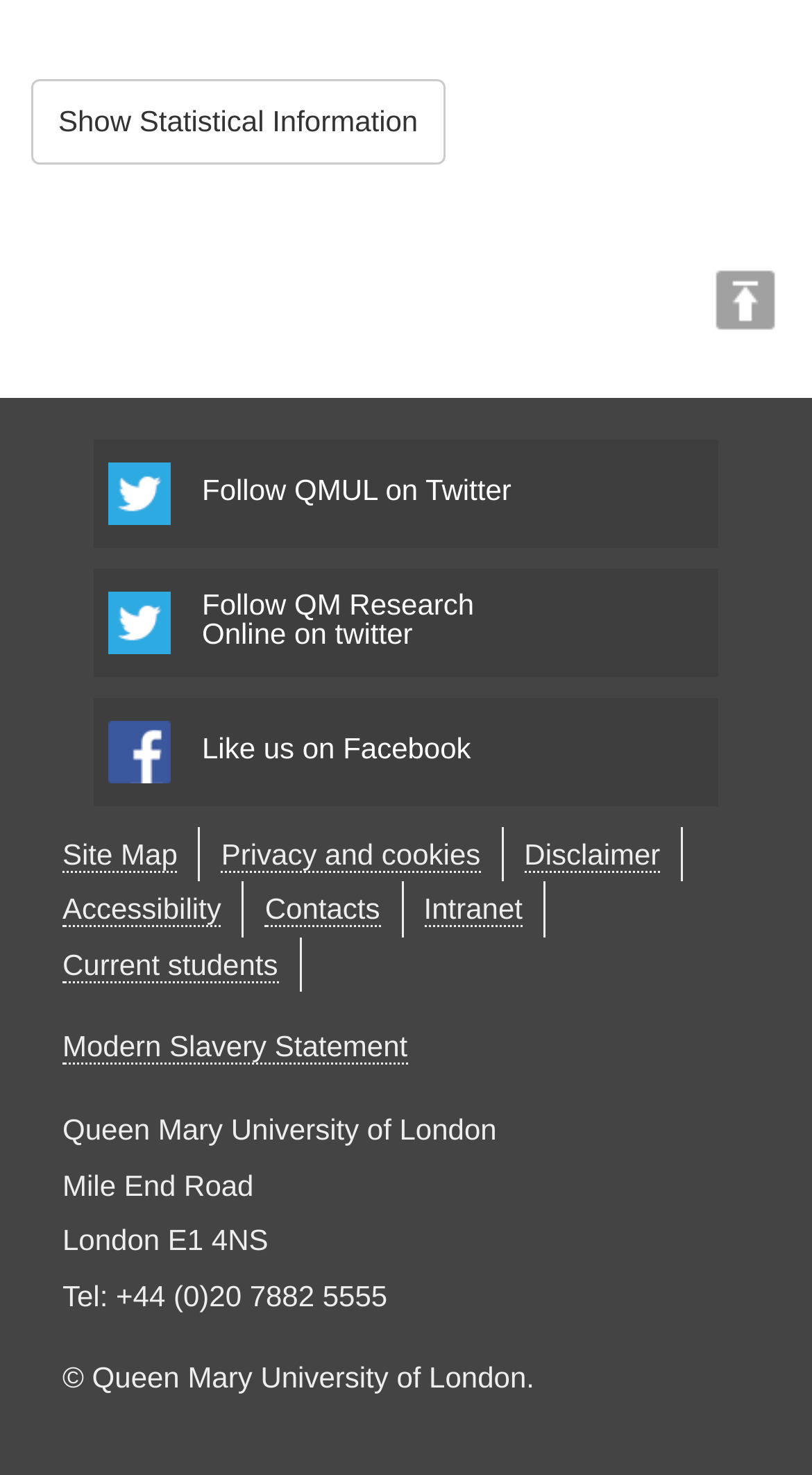Identify the bounding box coordinates for the UI element that matches this description: "Follow QMUL on Twitter".

[0.115, 0.298, 0.885, 0.371]